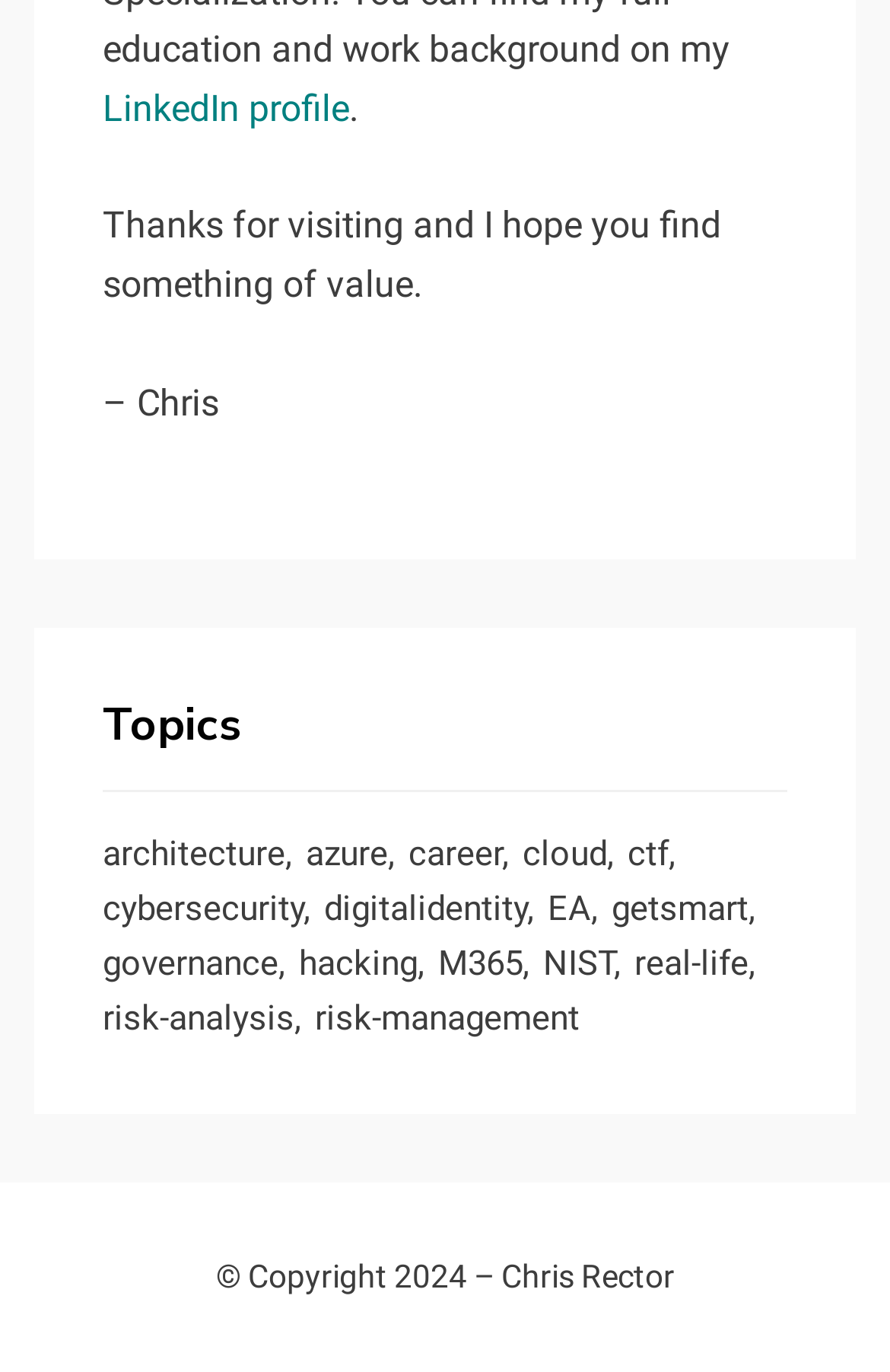What are the main topics on this webpage?
Can you provide a detailed and comprehensive answer to the question?

The main topics on this webpage are listed under the 'Topics' heading, which includes links to various technology-related topics such as architecture, azure, career, cloud, and more.